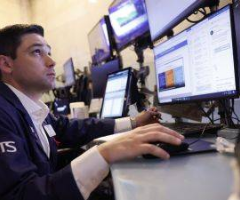What is displayed on the screens?
Please provide a comprehensive and detailed answer to the question.

The screens in front of the trader display various types of data, including market data, charts, and analysis, which are essential tools for making informed decisions in the fast-paced environment of stock trading.